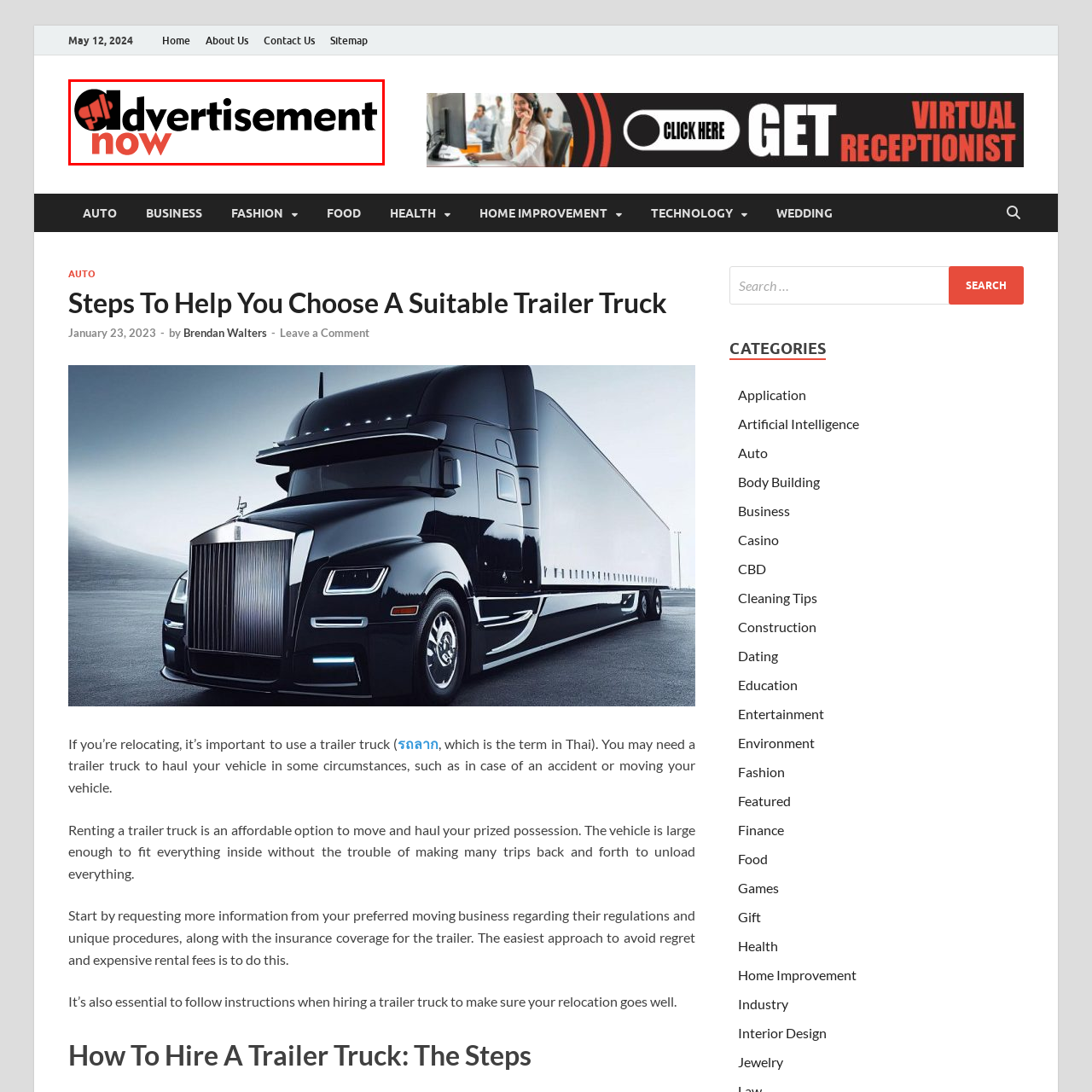Examine the area surrounded by the red box and describe it in detail.

The image features an advertisement banner prominently displaying the phrase "advertisement now." The design includes a graphic element of a megaphone, symbolizing promotion and communication. The word "advertisement" is illustrated in bold black typography, while "now" is highlighted in a vibrant red hue. This visual approach emphasizes urgency and encourages immediate action, making it a compelling call to engage with advertising opportunities. The banner serves as a notable invitation for visitors to explore the advertisement offerings available on the website.